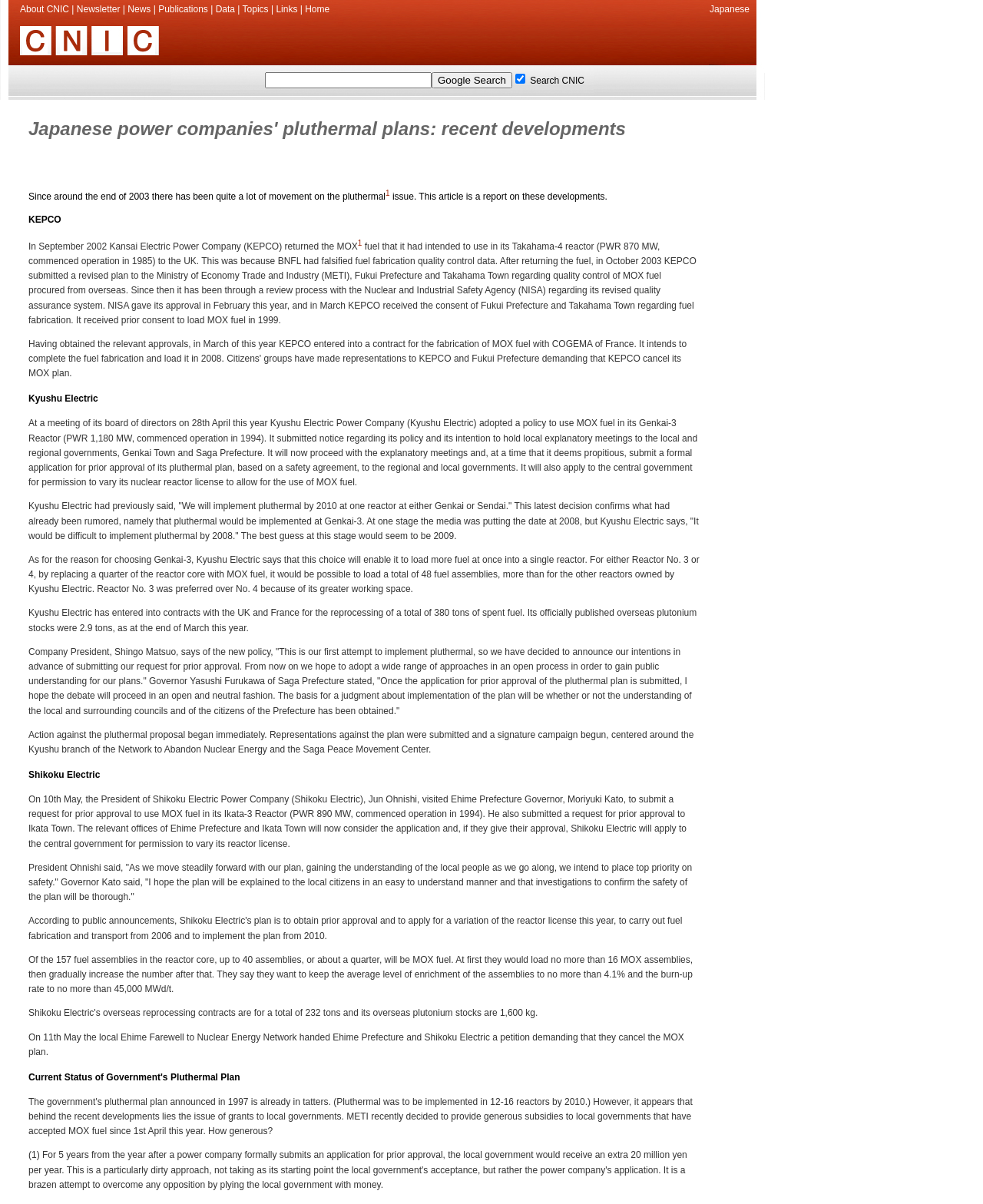Analyze and describe the webpage in a detailed narrative.

The webpage is about the Citizens' Nuclear Information Center (CNIC) and provides information on Japanese power companies' pluthermal plans. At the top of the page, there is a navigation menu with links to various sections, including "About CNIC", "Newsletter", "News", "Publications", "Data", "Topics", "Links", and "Home". On the right side of the navigation menu, there is a search bar with a Google Search button and a checkbox.

Below the navigation menu, there is a logo of CNIC, and underneath it, there is a table with two rows. The first row has a heading "Japanese power companies' pluthermal plans: recent developments" and a brief description of the topic. The second row is empty.

The main content of the webpage is divided into sections, each with a heading and a brief description. The sections are "KEPCO", "Kyushu Electric", "Shikoku Electric", and "Current Status of Government's Pluthermal Plan". Each section provides detailed information on the pluthermal plans of the respective power companies, including their policies, plans, and timelines.

The webpage also includes several links to external sources, such as references to news articles and reports. The text is dense and informative, suggesting that the webpage is intended for readers who are interested in learning about the pluthermal plans of Japanese power companies.